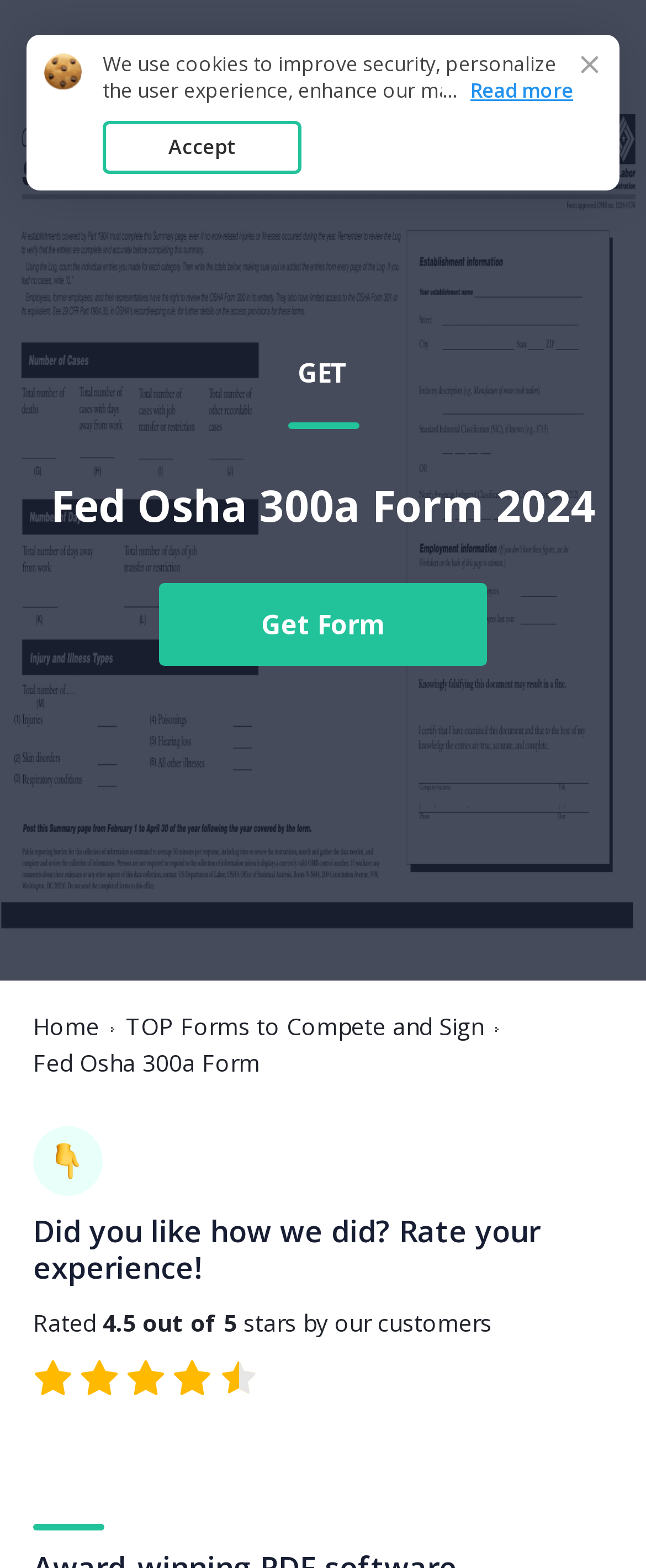Summarize the contents and layout of the webpage in detail.

The webpage is about Fed Osha 300a, a document editing and management tool. At the top, there is a large image with the text "Fed Osha 300a" taking up most of the width. Below the image, there are two links: "Osha Form 300a" and an icon with no text. 

To the right of the image, there is a prominent link "GET Fed Osha 300a Form 2024 Get Form" with a heading "Fed Osha 300a Form 2024" above it. Below the heading, there is a button "Get Form". 

On the left side, there are three links: "Home", "TOP Forms to Compete and Sign", and a static text "Fed Osha 300a Form". Below these links, there is a section with a heading "Did you like how we did? Rate your experience!" followed by a rating system with 4.5 out of 5 stars.

At the very top, there is a small text about cookies and a link to read the Cookie Policy. Below this text, there is an "Accept" button. At the bottom right, there are two static texts "...", and "Read more".